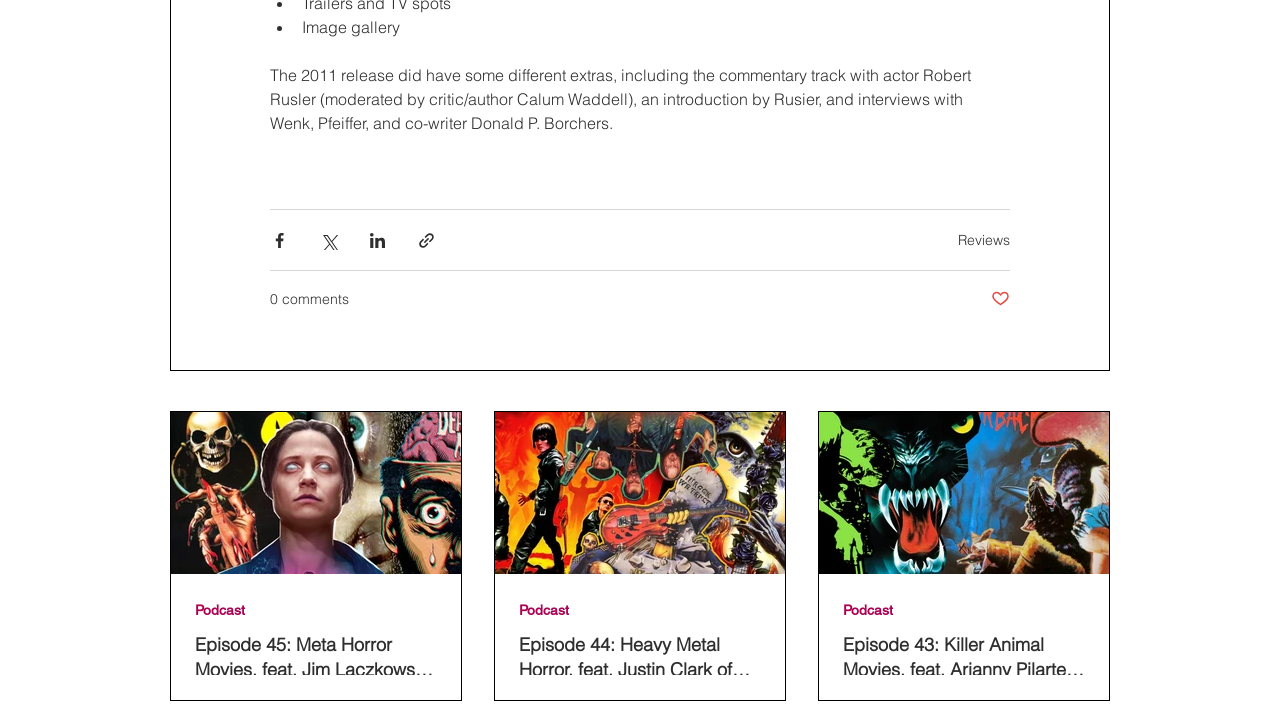Please find the bounding box coordinates for the clickable element needed to perform this instruction: "Check the FAQ".

None